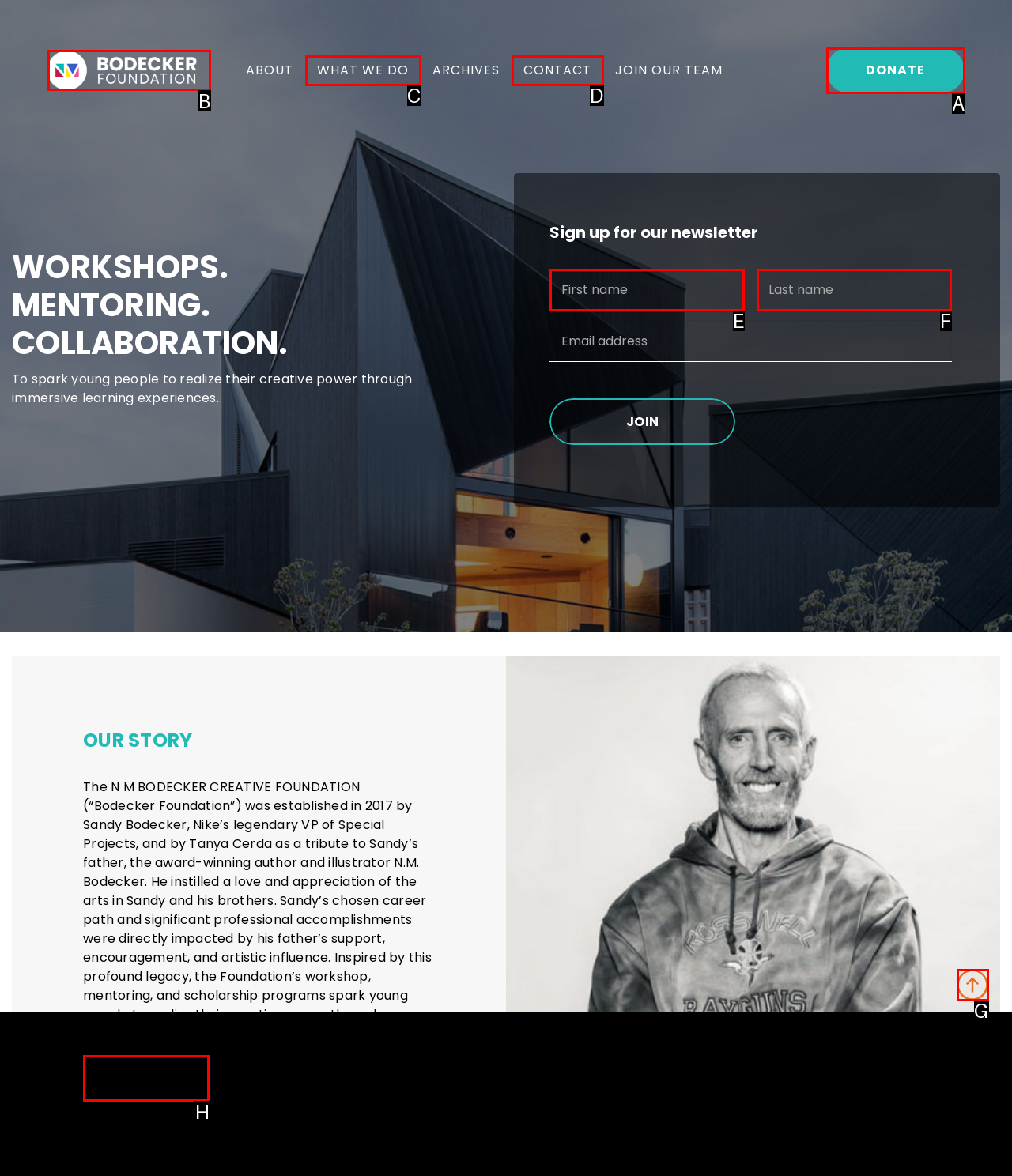From the provided options, pick the HTML element that matches the description: SANDY. Respond with the letter corresponding to your choice.

H